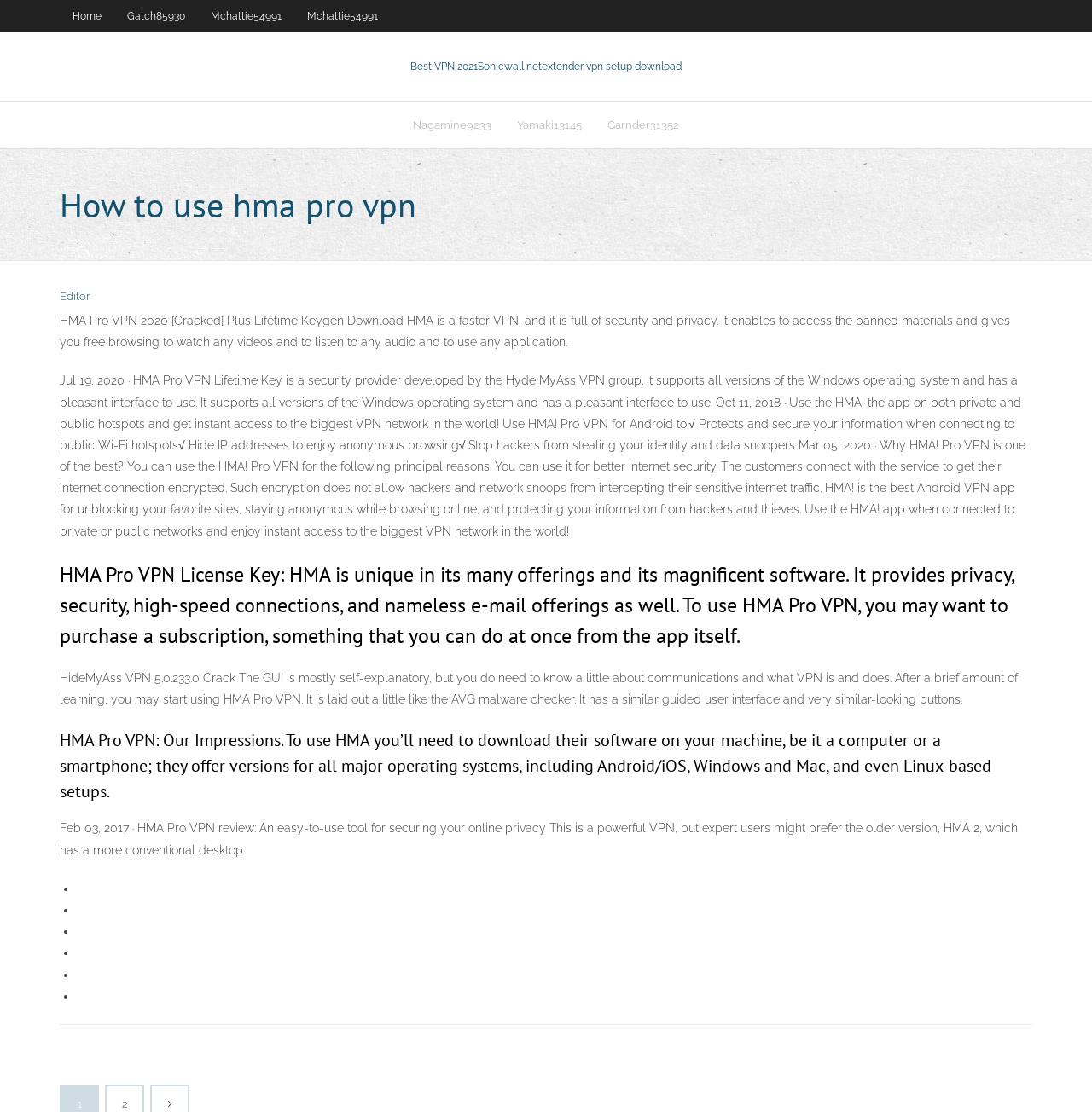Create a detailed summary of all the visual and textual information on the webpage.

This webpage appears to be a tutorial or guide on how to use HMA Pro VPN. At the top of the page, there is a navigation menu with links to "Home", "Gatch85930", "Mchattie54991", and others. Below the navigation menu, there is a prominent link to "Best VPN 2021" with a subtitle "Sonicwall netextender vpn setup download".

The main content of the page is divided into sections, each with a heading. The first section is titled "How to use hma pro vpn" and provides a brief introduction to HMA Pro VPN, describing it as a faster VPN that enables access to banned materials and provides free browsing.

The next section appears to be a review or description of HMA Pro VPN, highlighting its features and benefits, such as protecting information when connecting to public Wi-Fi hotspots, hiding IP addresses, and stopping hackers from stealing identity and data.

Further down the page, there are additional sections with headings such as "HMA Pro VPN License Key", "HMA Pro VPN: Our Impressions", and "HMA Pro VPN review". These sections provide more detailed information about HMA Pro VPN, including its software interface, features, and benefits.

Throughout the page, there are several links to other resources, including downloads and tutorials. There are also several bullet points listed at the bottom of the page, although their content is not specified. Overall, the page appears to be a comprehensive guide to using HMA Pro VPN.